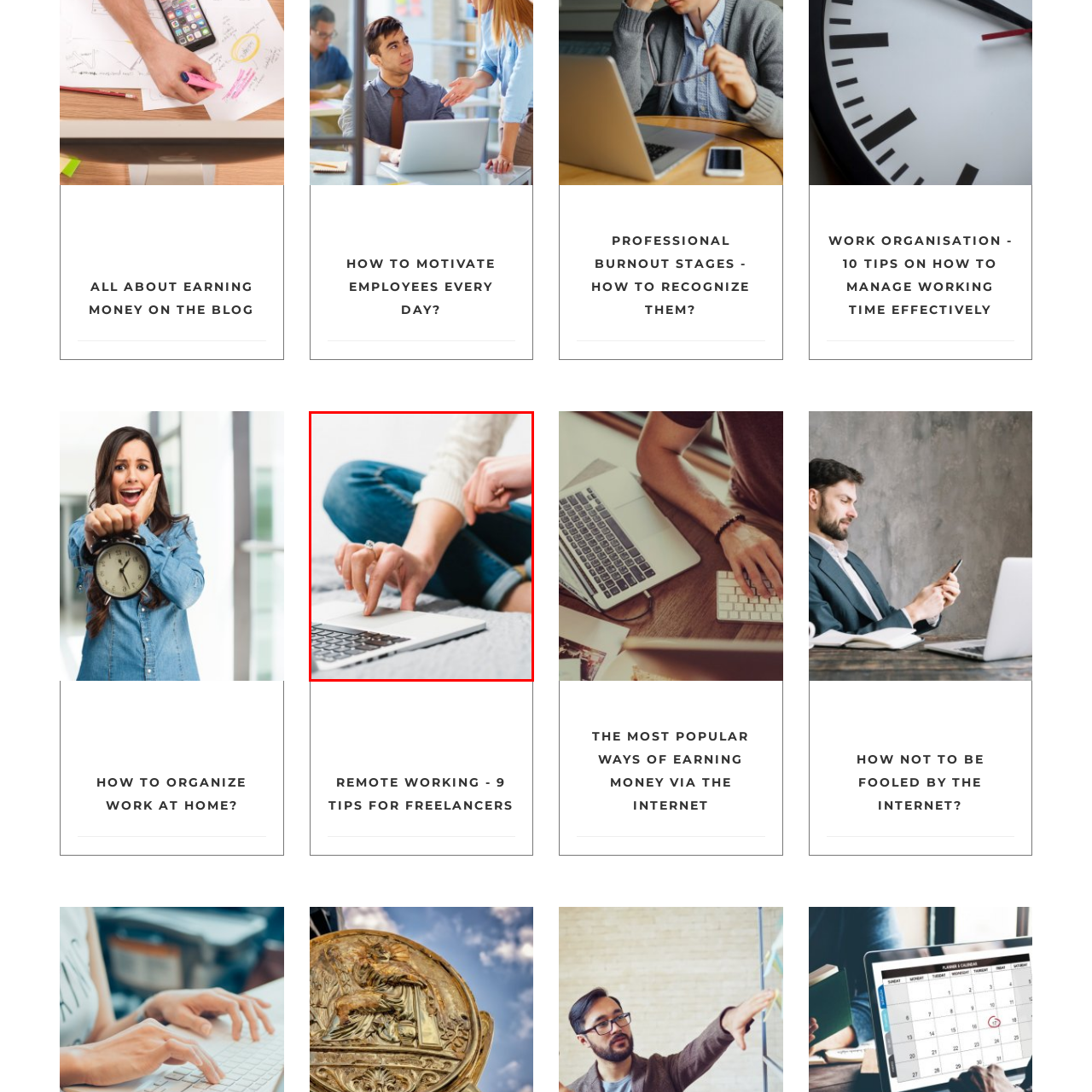What is the atmosphere conveyed by the person's clothing?
Inspect the image area bounded by the red box and answer the question with a single word or a short phrase.

Relaxed yet focused